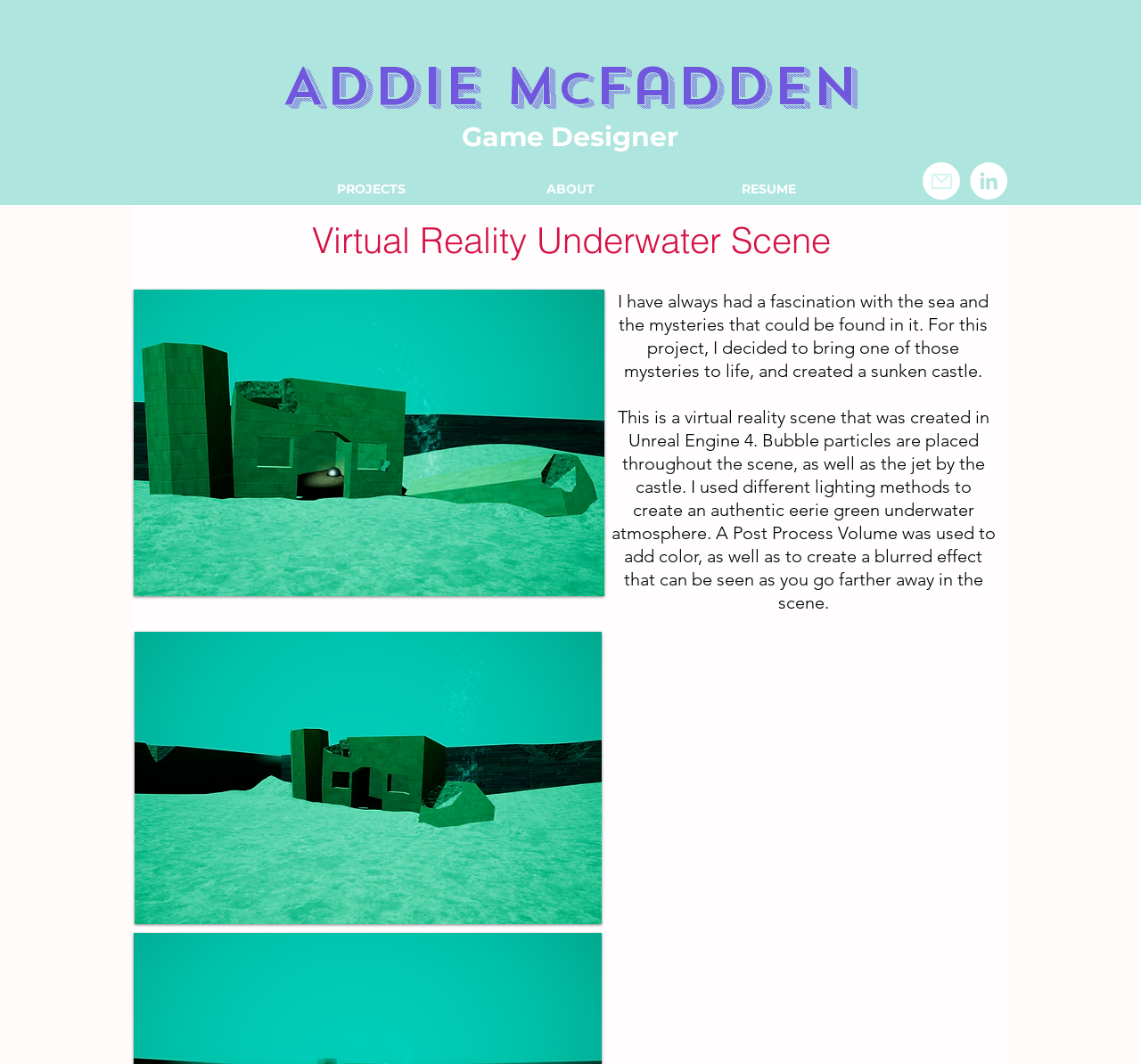Find the bounding box coordinates of the UI element according to this description: "Addie McFadden".

[0.246, 0.049, 0.753, 0.115]